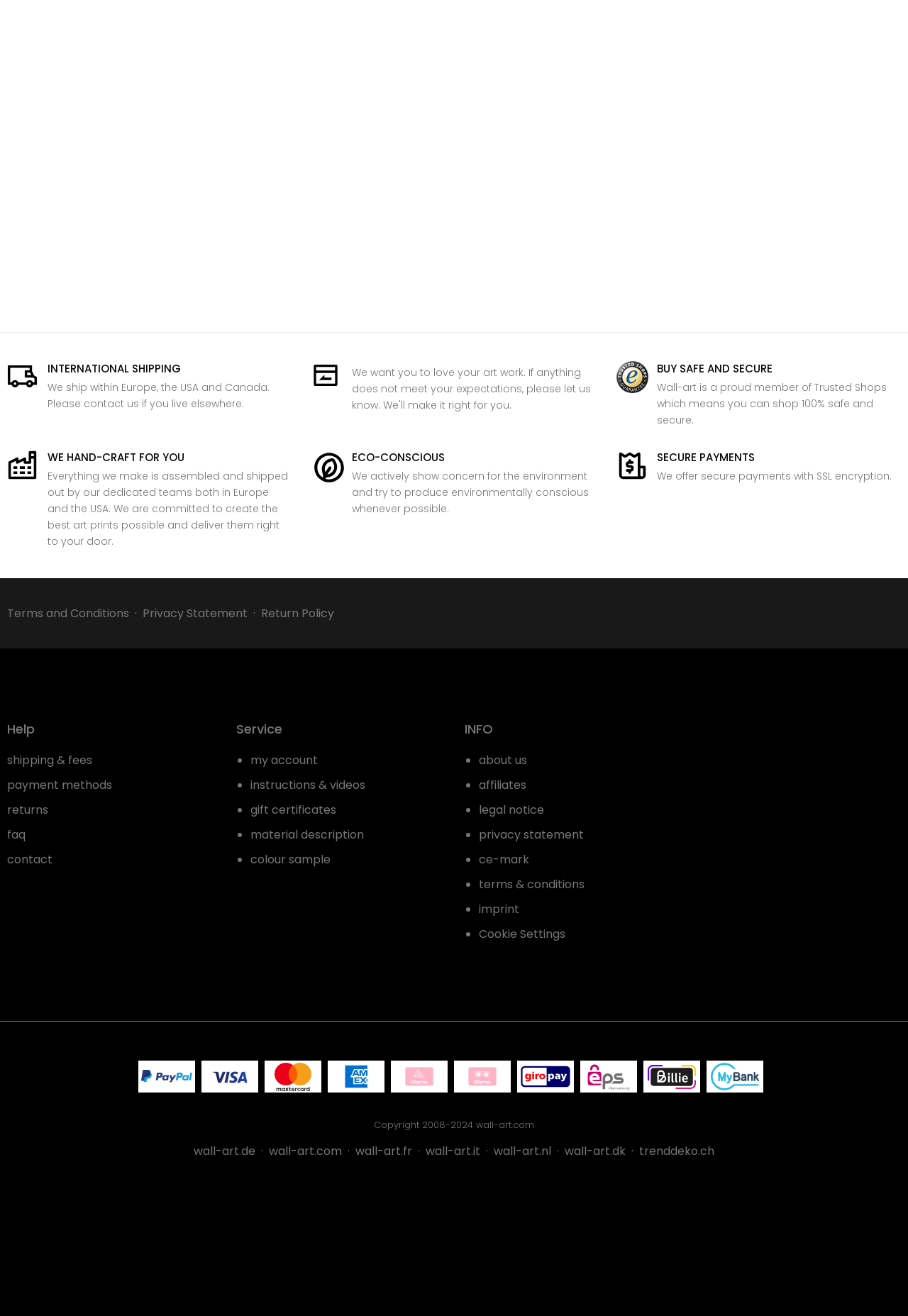Use one word or a short phrase to answer the question provided: 
How many slides are there in the carousel?

18